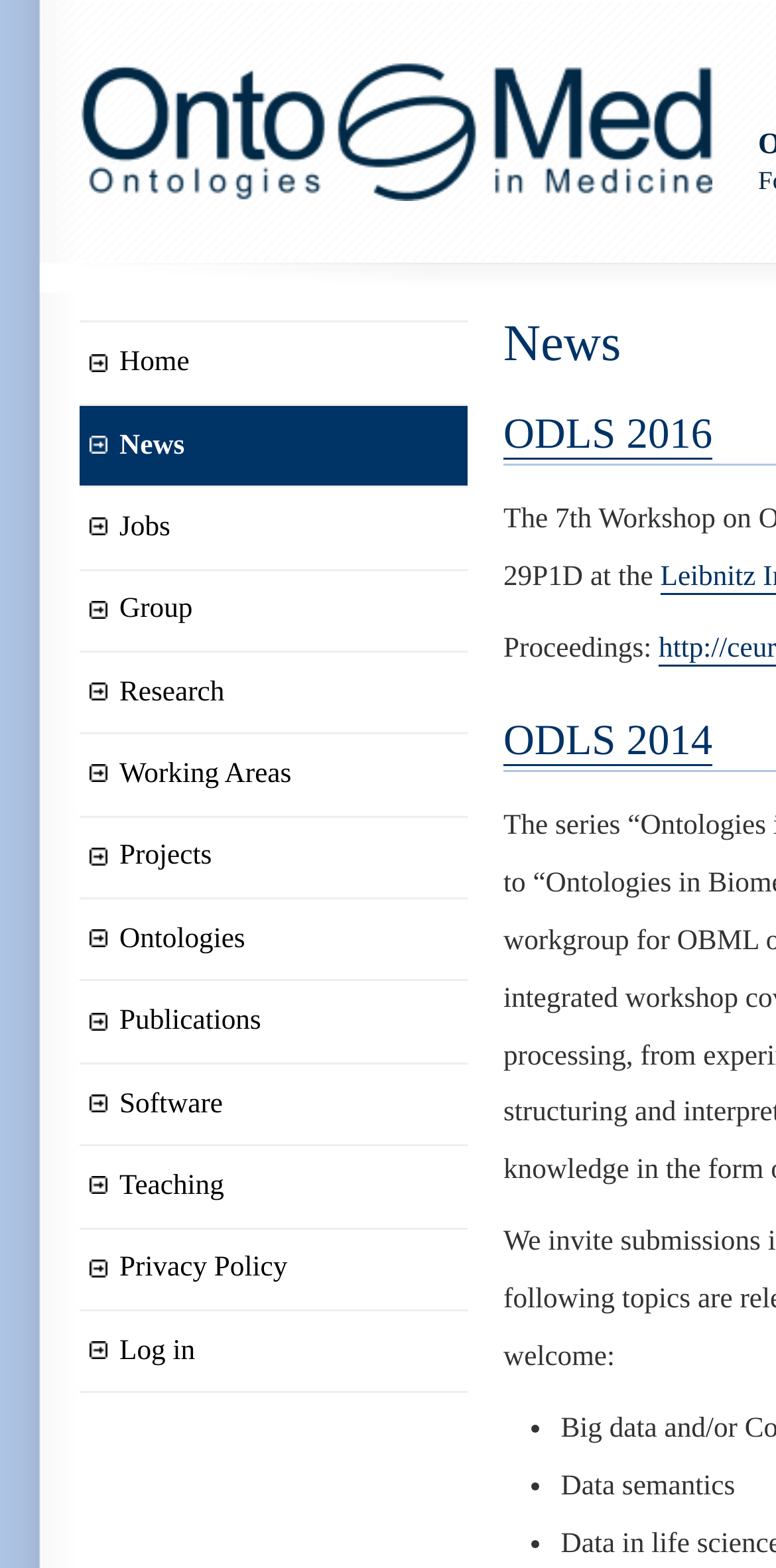Can you pinpoint the bounding box coordinates for the clickable element required for this instruction: "view proceedings of ODLS 2016"? The coordinates should be four float numbers between 0 and 1, i.e., [left, top, right, bottom].

[0.649, 0.261, 0.918, 0.293]